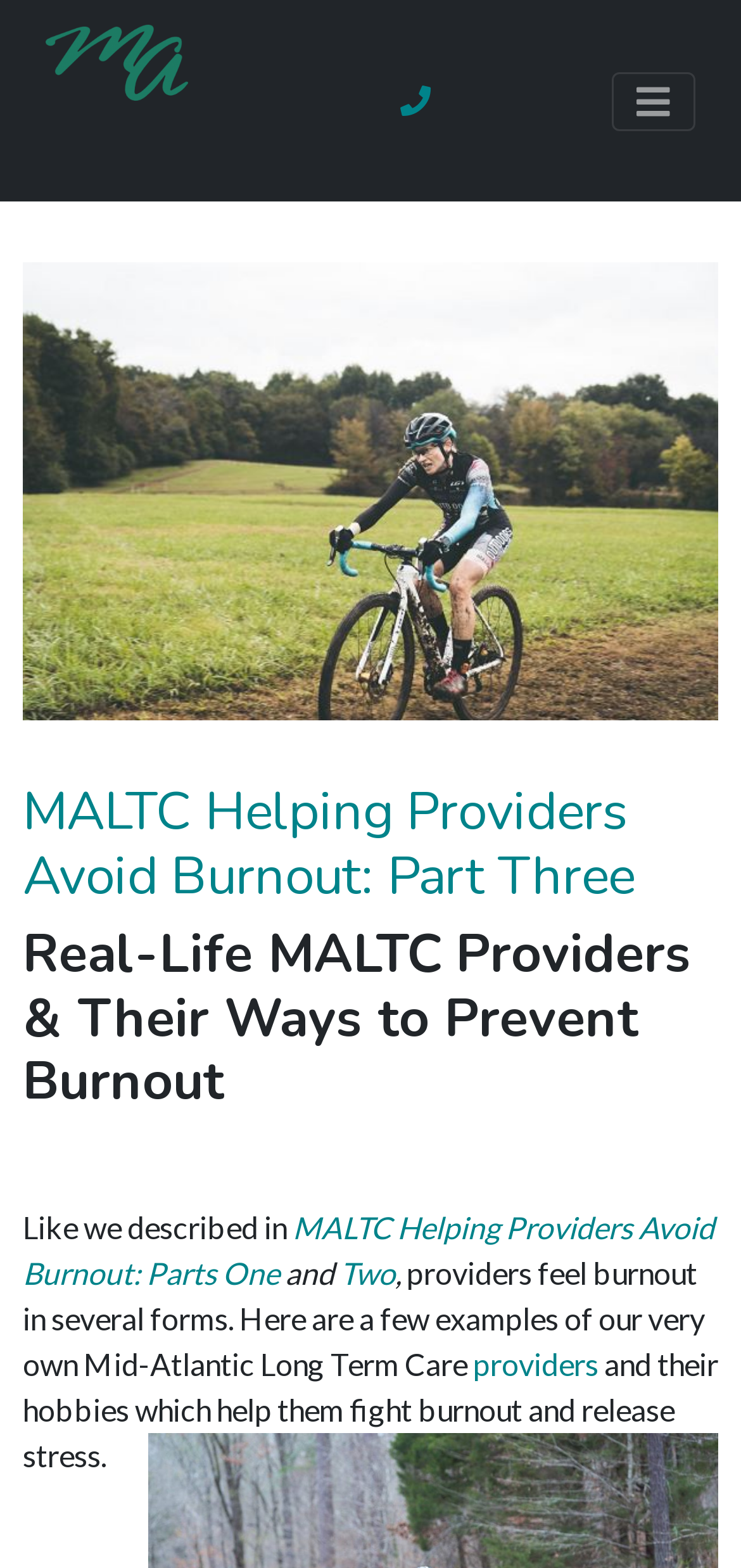What is the purpose of the button at the top right?
Provide a detailed answer to the question using information from the image.

I found the answer by looking at the button element with the text 'Toggle navigation' at the top right of the webpage, which suggests that it is used to toggle the navigation menu.